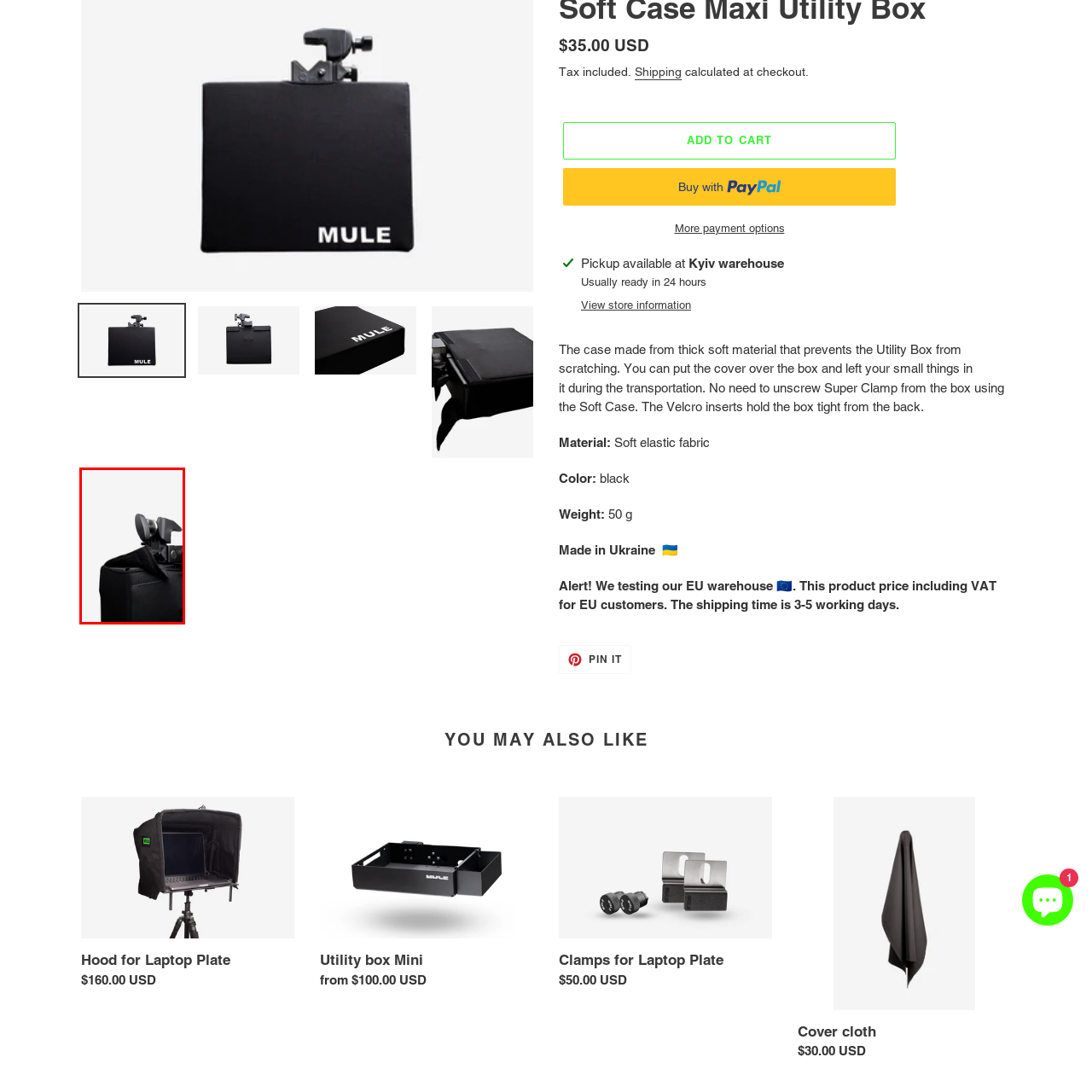Check the content in the red bounding box and reply to the question using a single word or phrase:
What is the purpose of the clamp and strap?

To secure the box